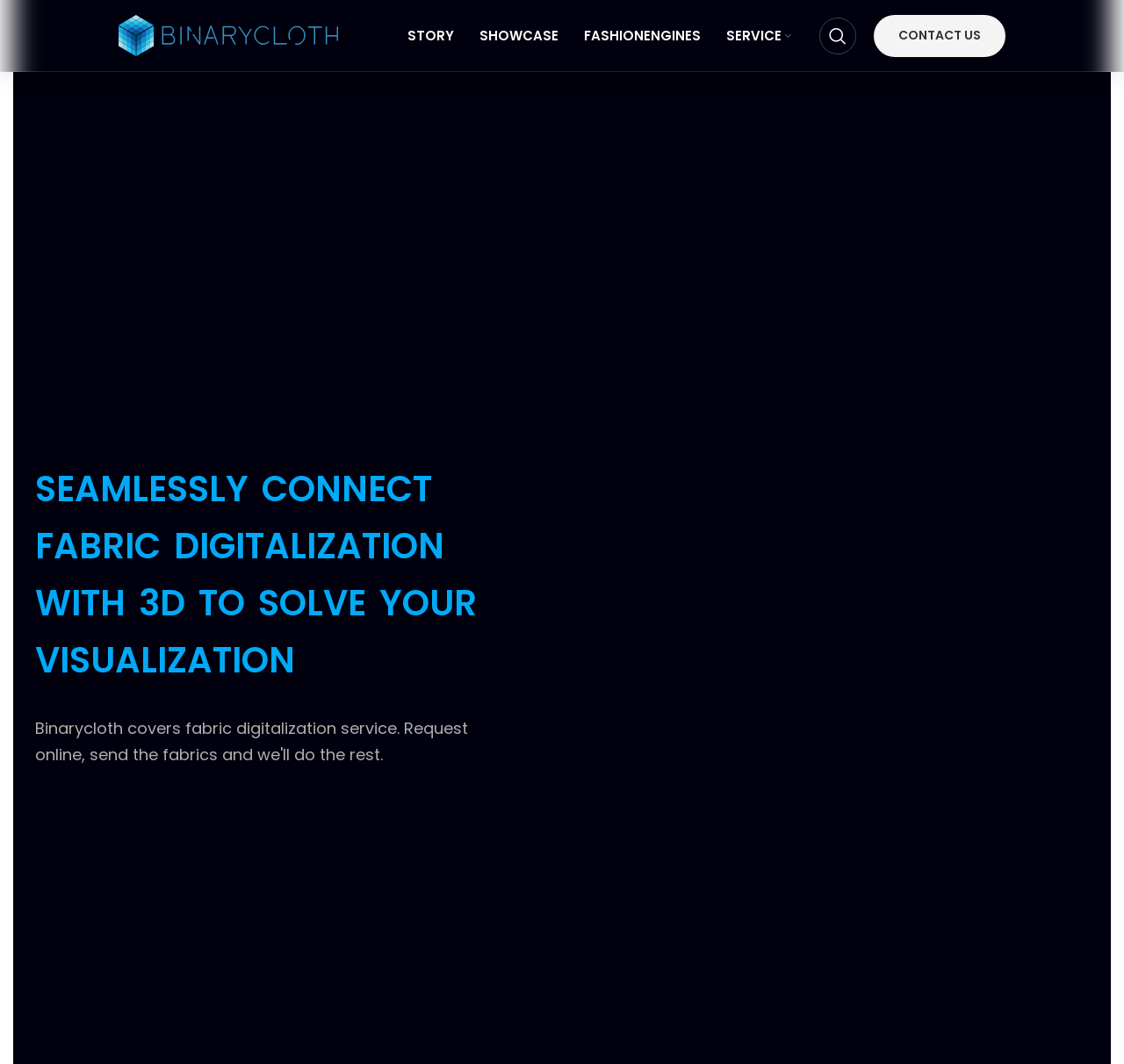Please reply with a single word or brief phrase to the question: 
Is there a search function?

Yes